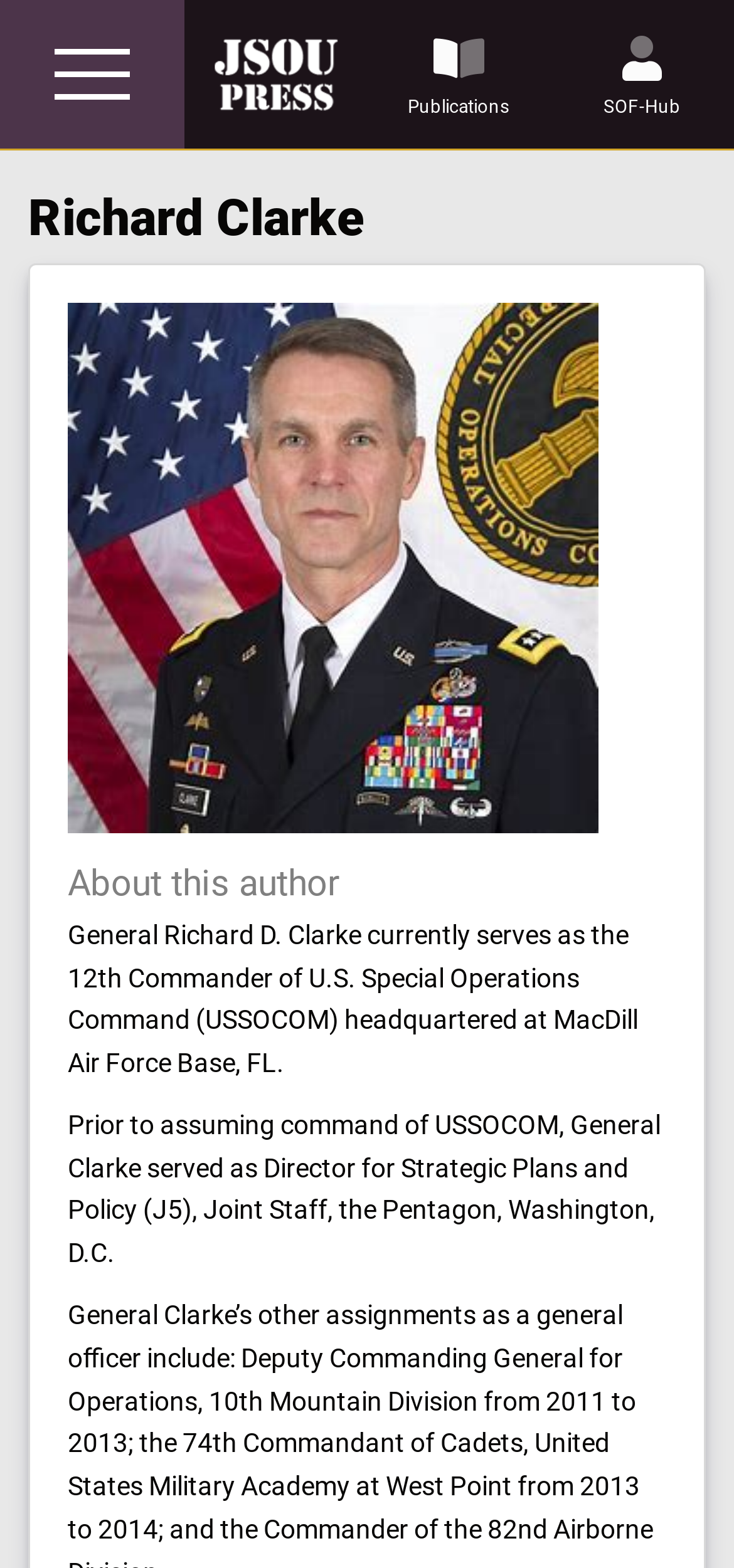Carefully examine the image and provide an in-depth answer to the question: How many links are there in the top navigation bar?

I counted the number of links at the top of the page, which are Publications, SOF-Hub, and a link with a home icon. Therefore, there are 3 links in the top navigation bar.